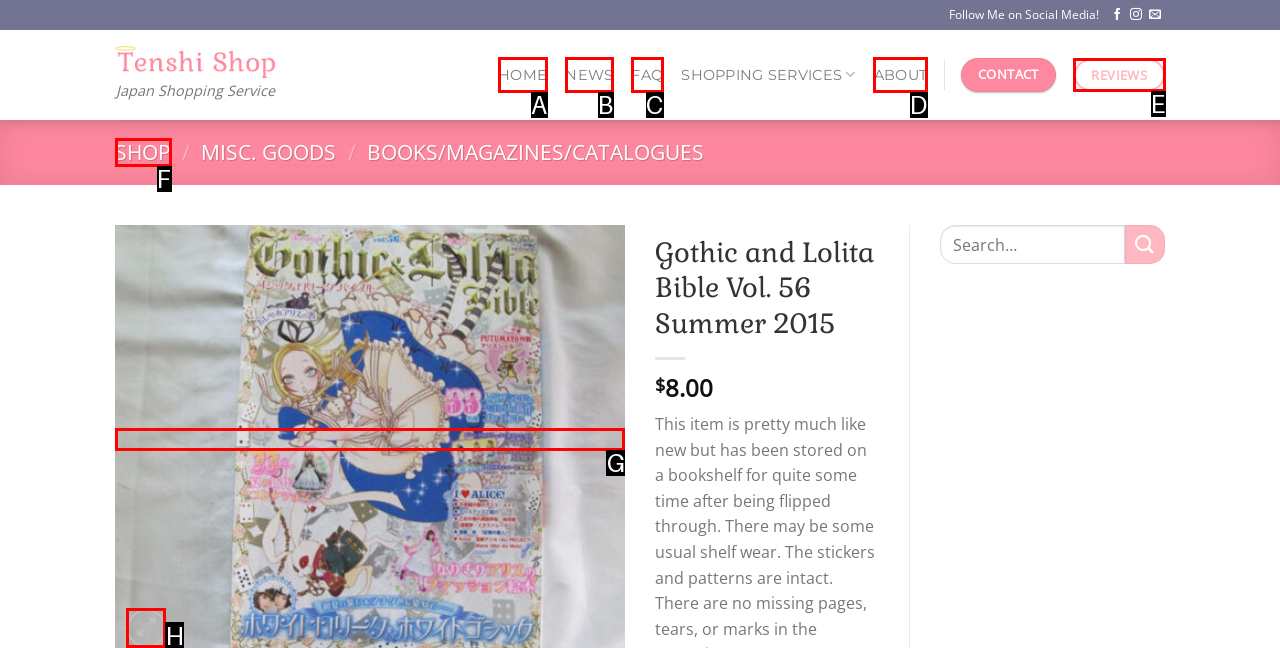Decide which UI element to click to accomplish the task: View book details
Respond with the corresponding option letter.

G